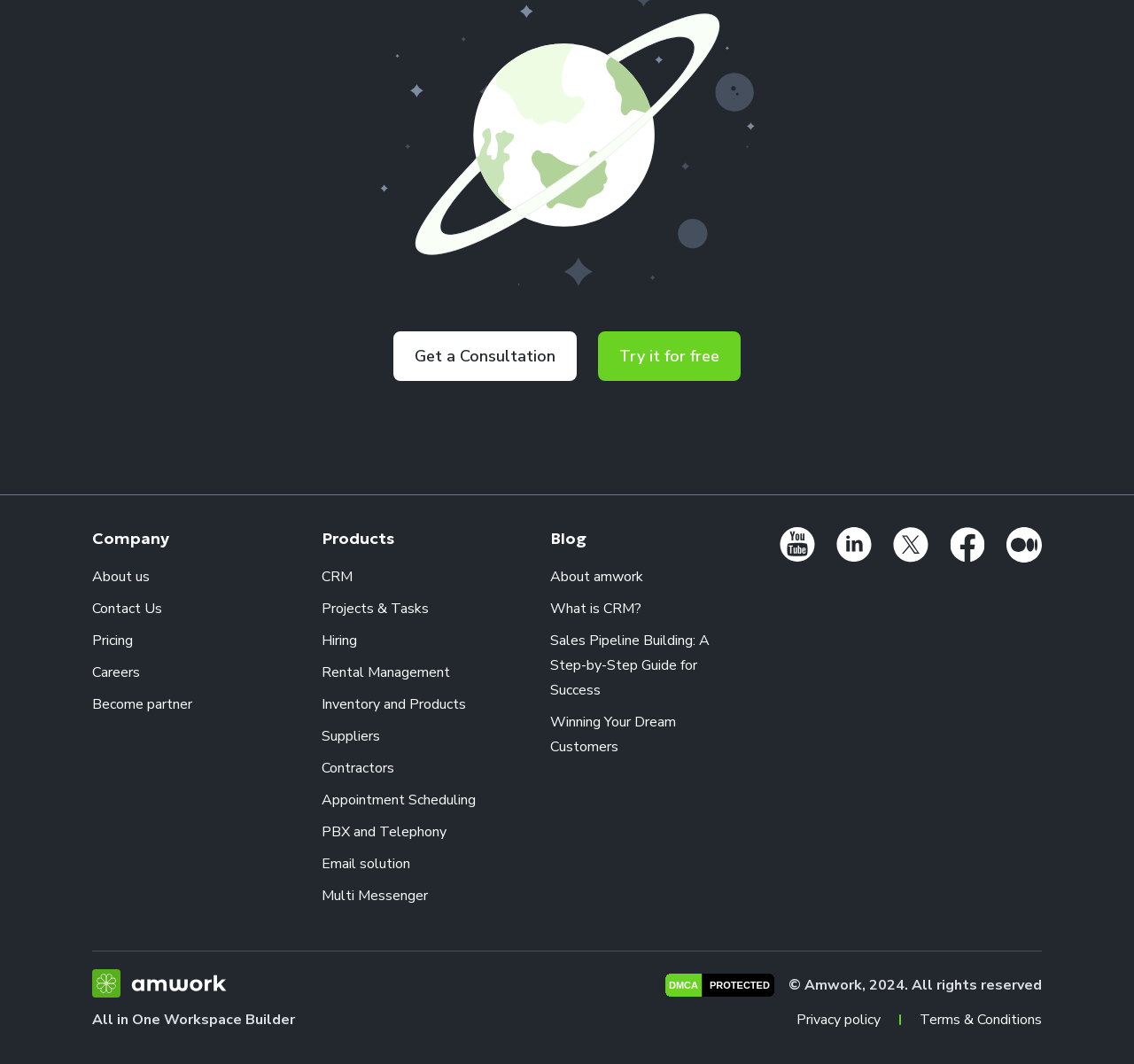Pinpoint the bounding box coordinates of the area that must be clicked to complete this instruction: "Try it for free".

[0.527, 0.312, 0.653, 0.358]